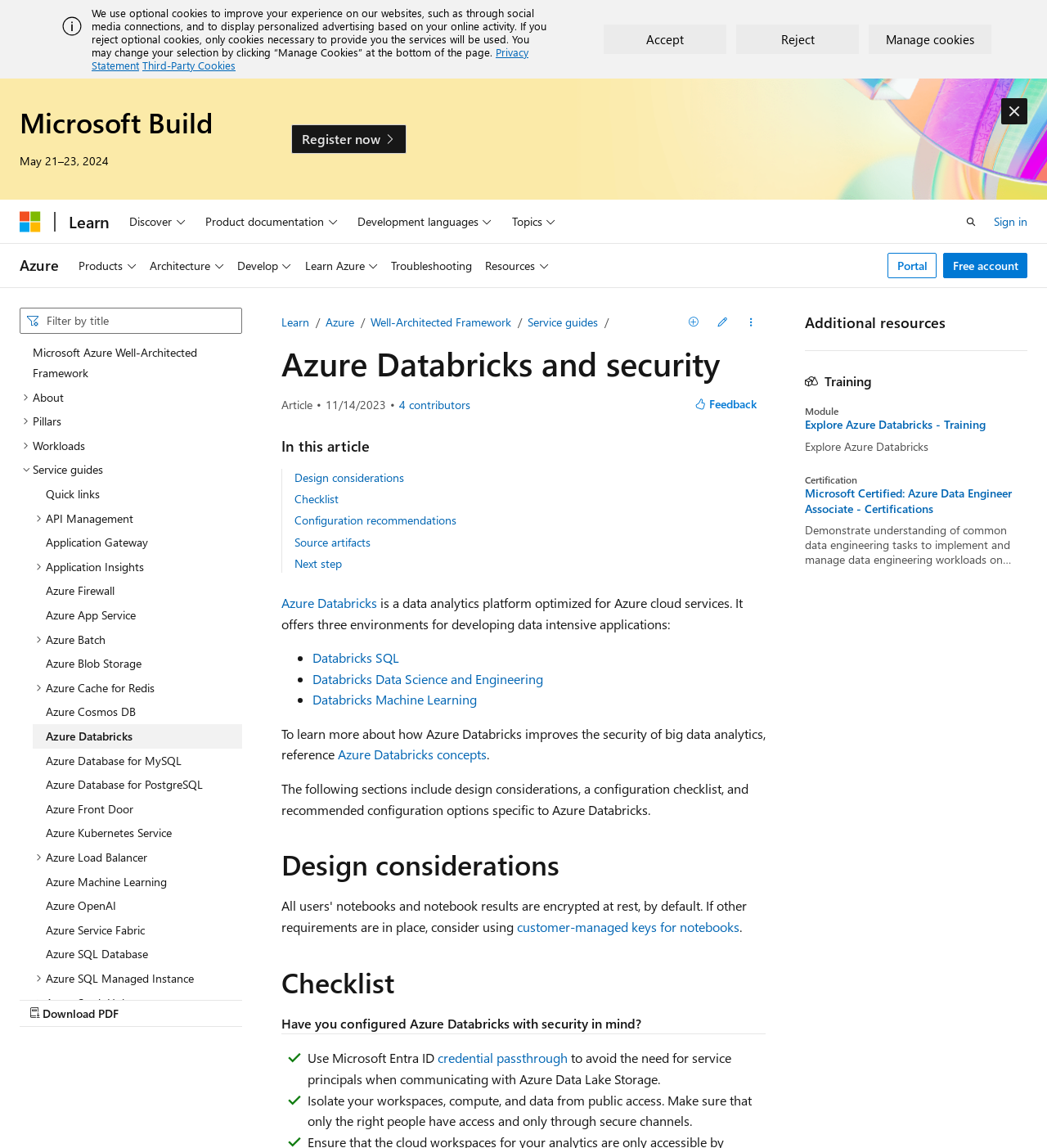What is the date of the article review?
Provide a fully detailed and comprehensive answer to the question.

Although there is a 'Article review date' element on the page, the actual date is not specified, so we cannot determine the exact date of the article review.